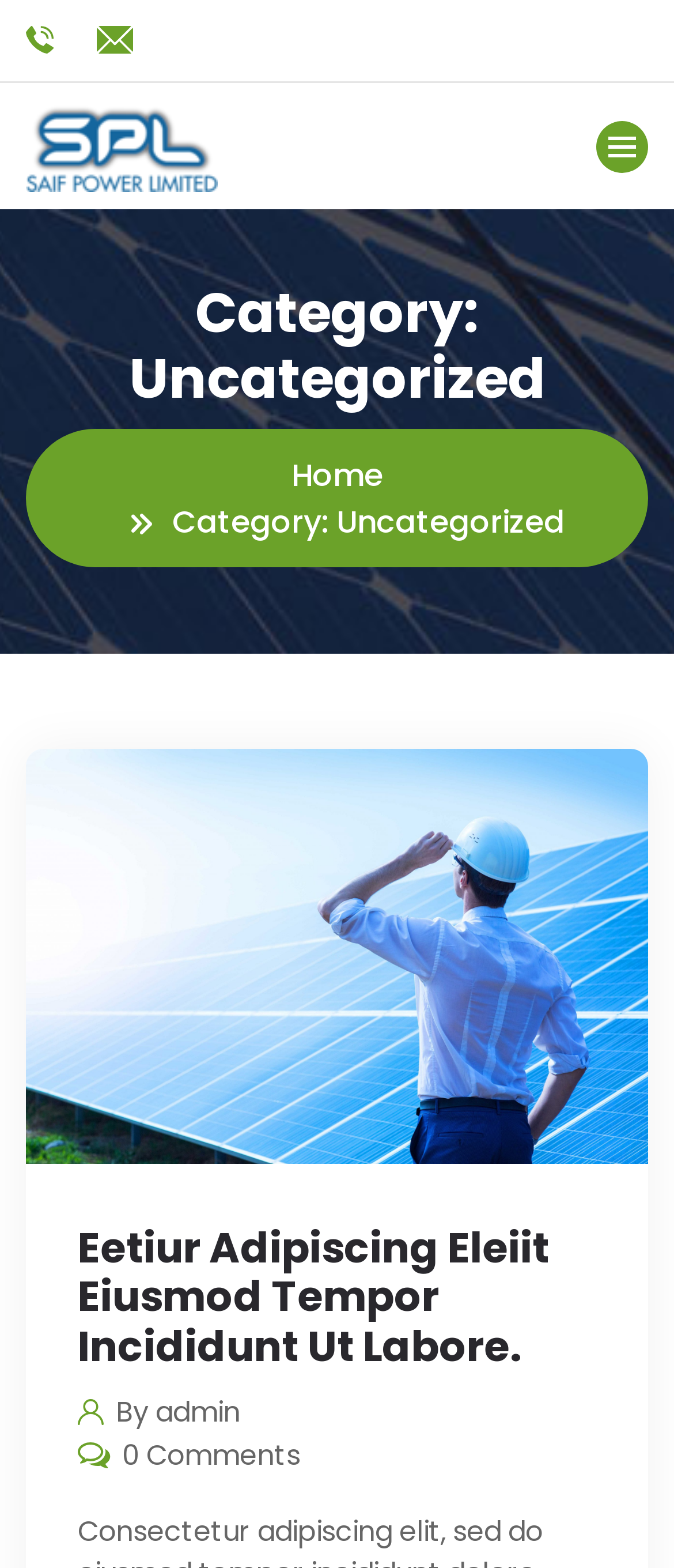How many comments does the current post have?
Using the details from the image, give an elaborate explanation to answer the question.

The number of comments on the current post can be determined by looking at the link element with the text '0 Comments' which is a child element of the header.